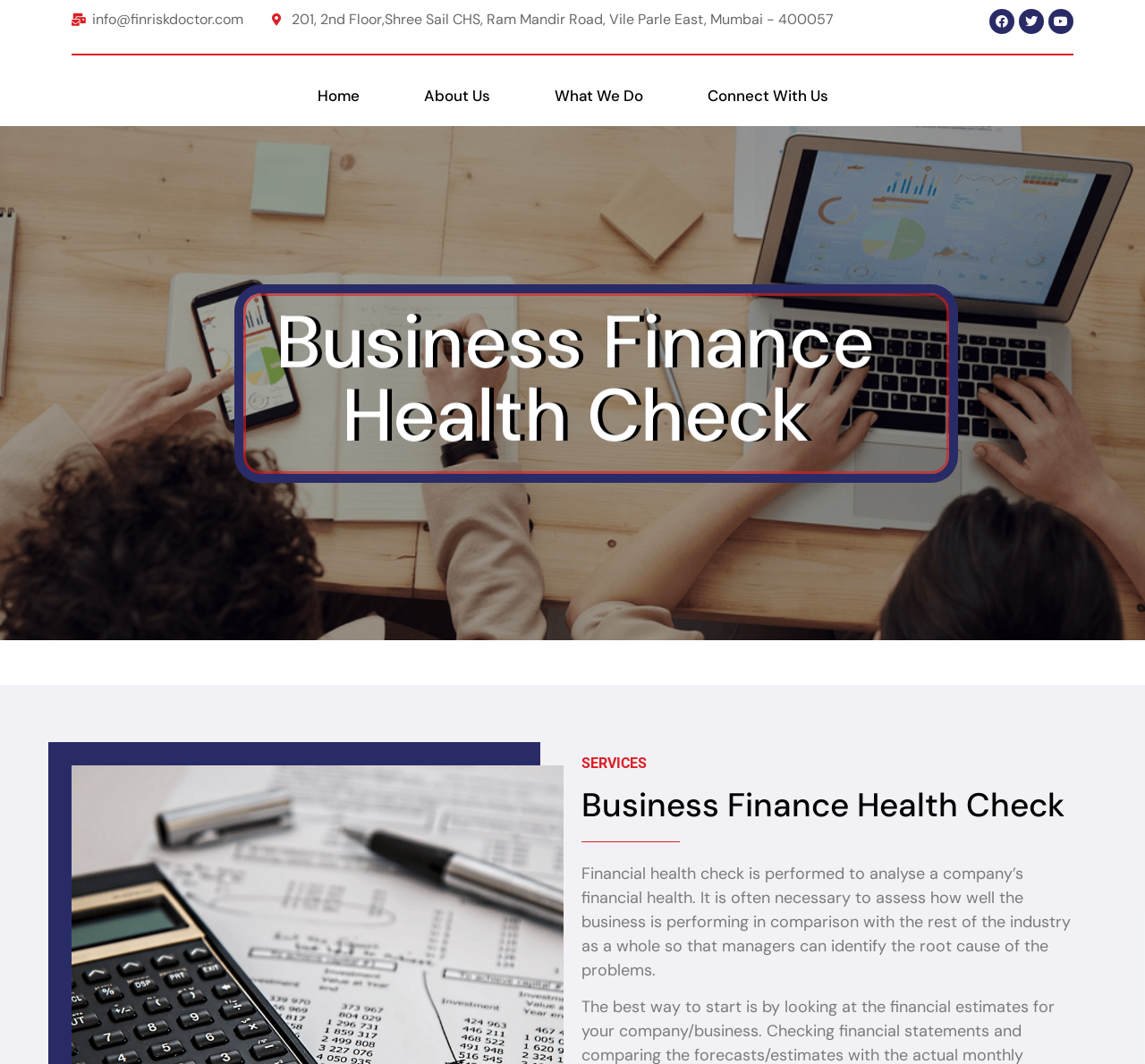Please provide the bounding box coordinates for the element that needs to be clicked to perform the following instruction: "Get in touch with us". The coordinates should be given as four float numbers between 0 and 1, i.e., [left, top, right, bottom].

[0.606, 0.071, 0.735, 0.11]